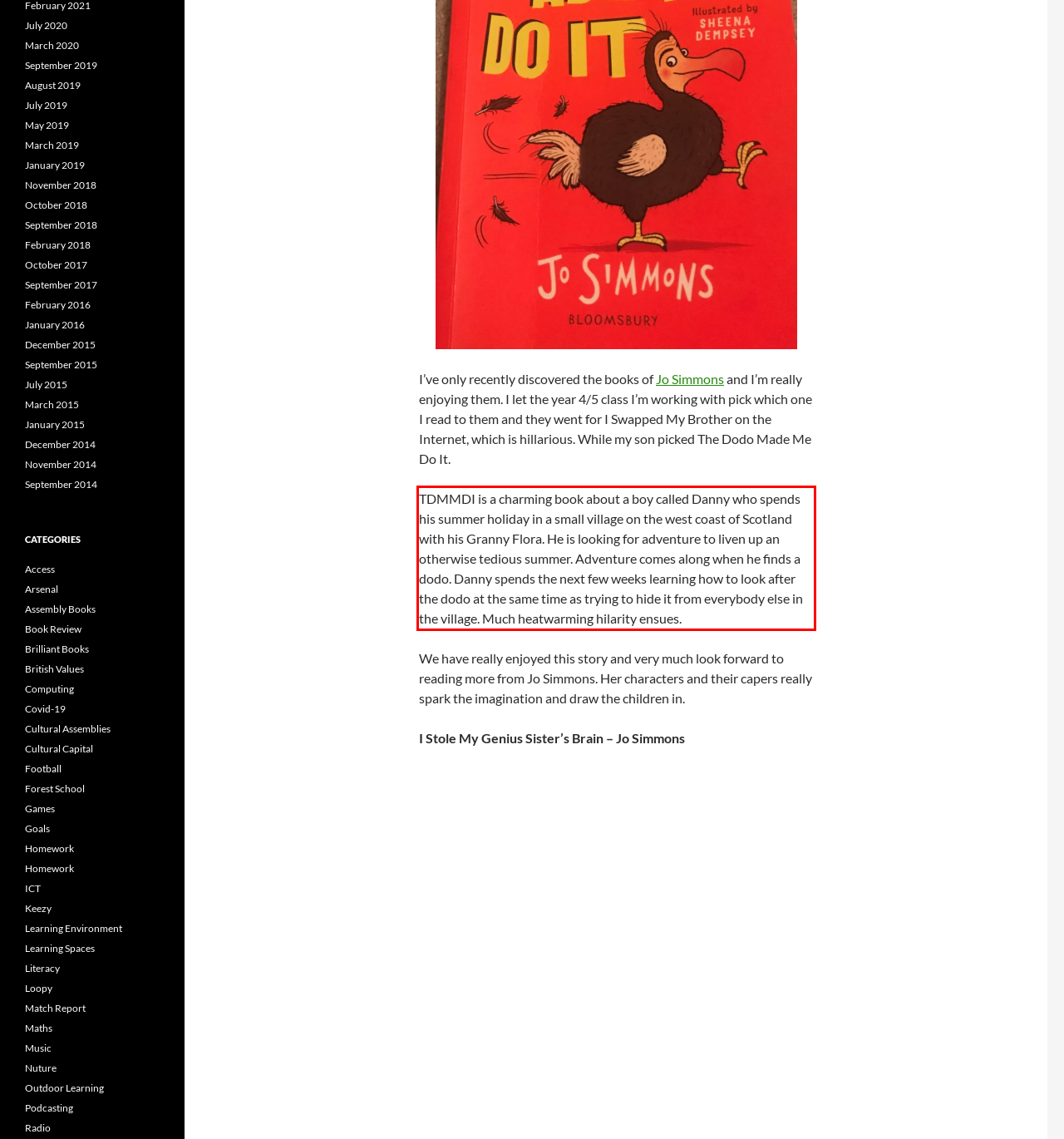You have a screenshot of a webpage with a UI element highlighted by a red bounding box. Use OCR to obtain the text within this highlighted area.

TDMMDI is a charming book about a boy called Danny who spends his summer holiday in a small village on the west coast of Scotland with his Granny Flora. He is looking for adventure to liven up an otherwise tedious summer. Adventure comes along when he finds a dodo. Danny spends the next few weeks learning how to look after the dodo at the same time as trying to hide it from everybody else in the village. Much heatwarming hilarity ensues.